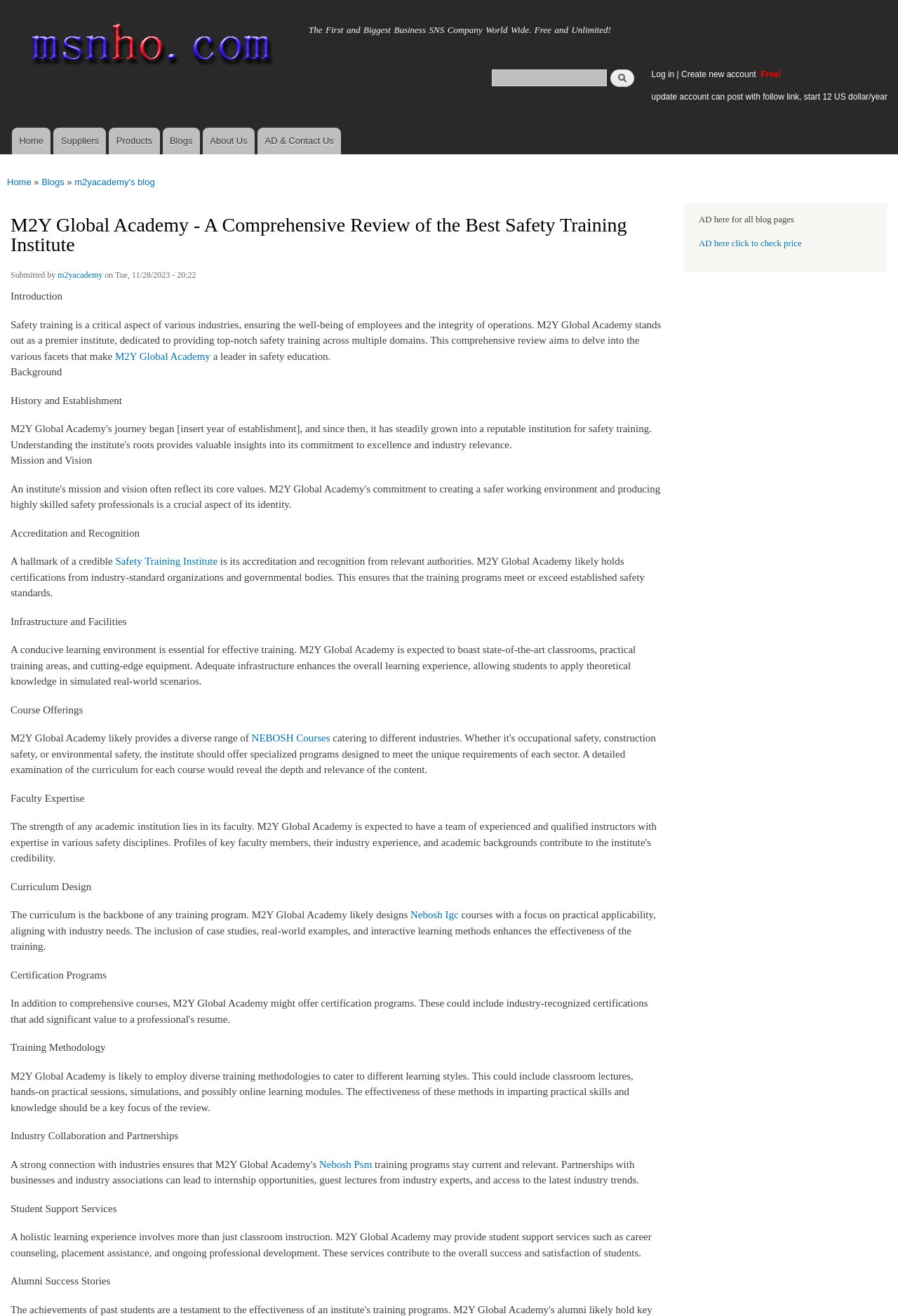Specify the bounding box coordinates of the area to click in order to follow the given instruction: "Go to the home page."

[0.0, 0.0, 0.332, 0.072]